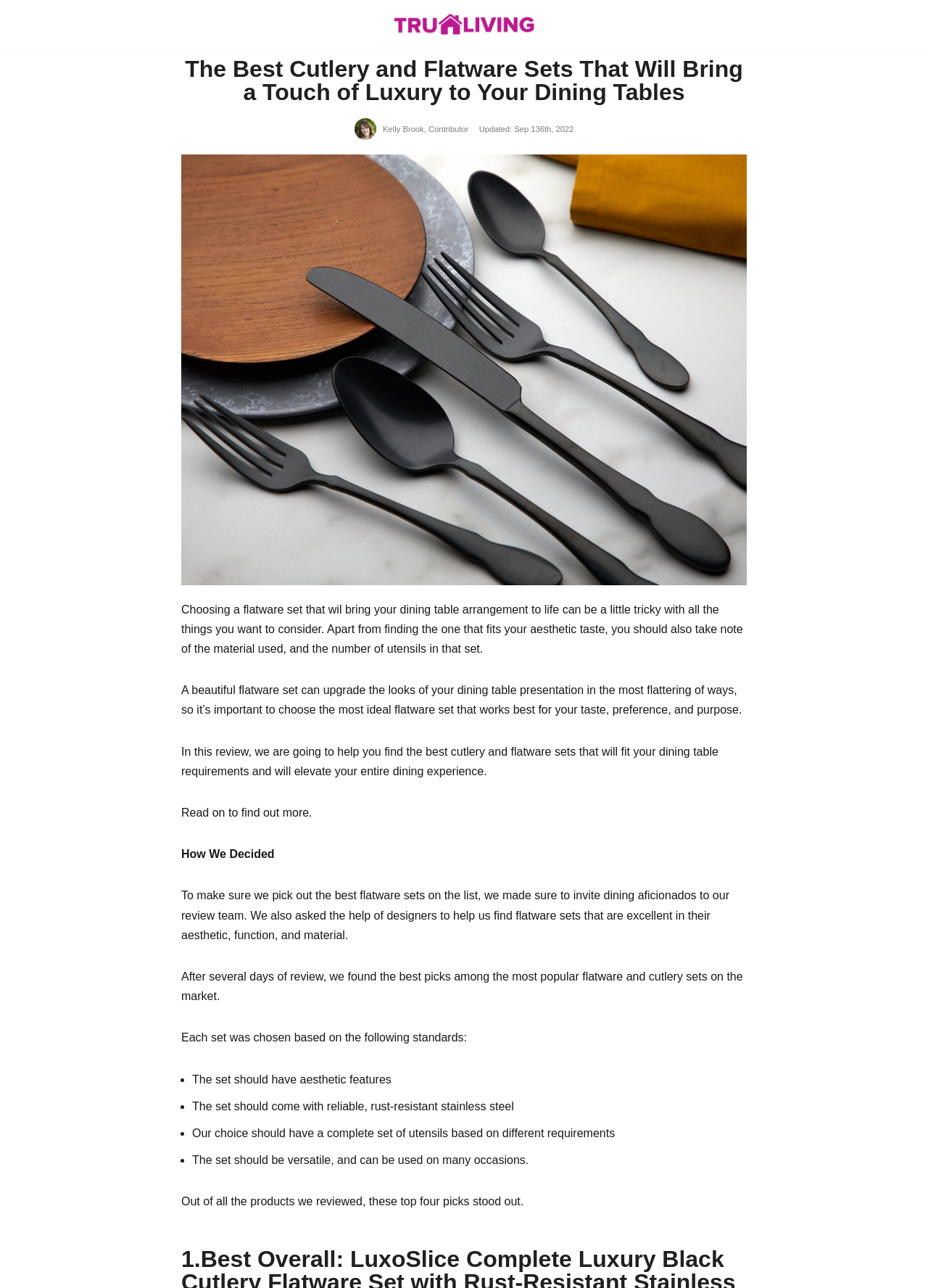What is the purpose of the review?
Based on the visual details in the image, please answer the question thoroughly.

I understood the purpose of the review by reading the static text element that says 'In this review, we are going to help you find the best cutlery and flatware sets that will fit your dining table requirements and will elevate your entire dining experience.' which is located in the introduction section.